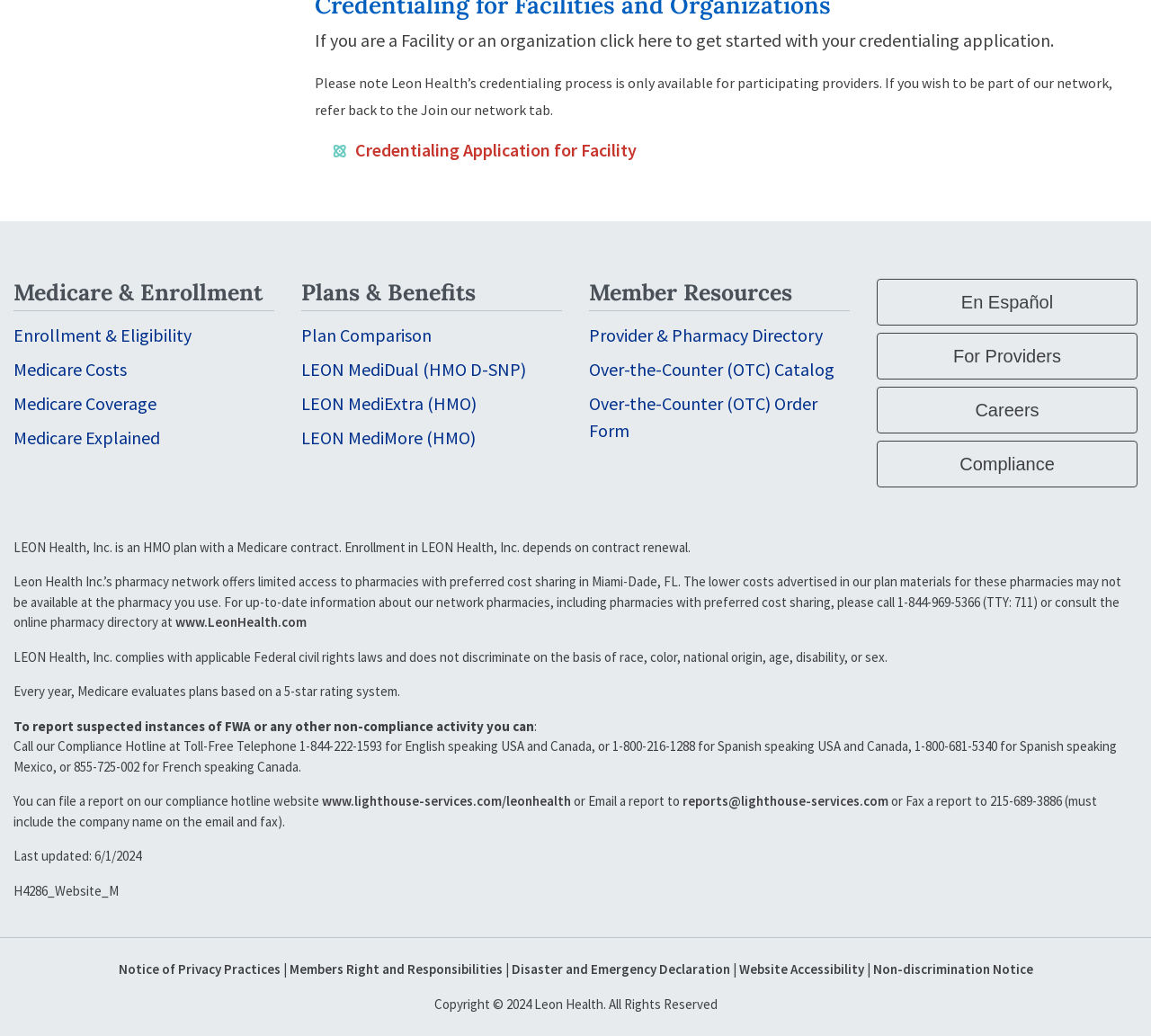Please examine the image and provide a detailed answer to the question: What is the name of the Medicare plan mentioned on the webpage?

This answer can be found in the link element 'LEON MediDual (HMO D-SNP)' which is located in the 'Plans & Benefits' section of the webpage.